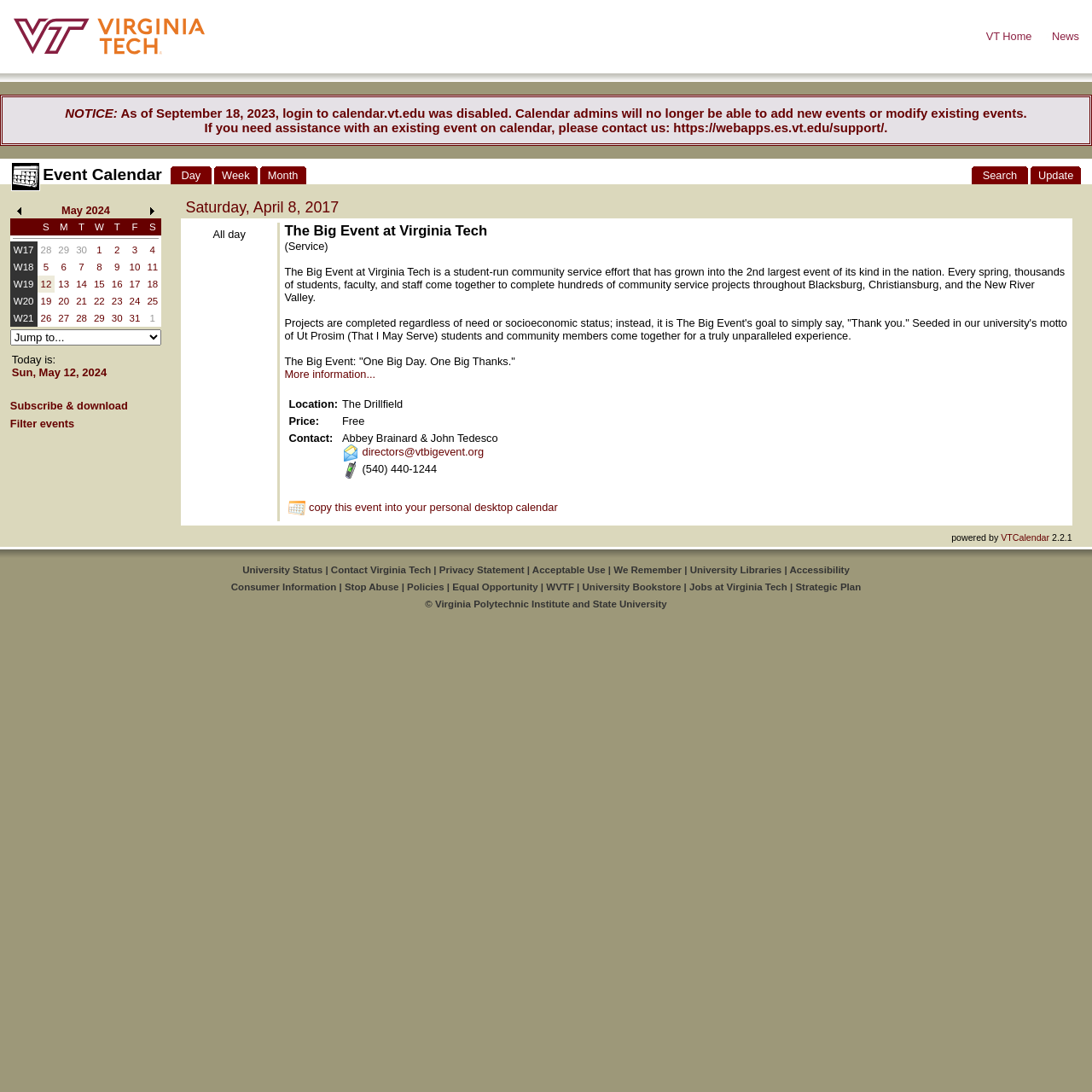Find the bounding box coordinates of the clickable area that will achieve the following instruction: "Click the Virginia Tech logo".

[0.012, 0.016, 0.188, 0.051]